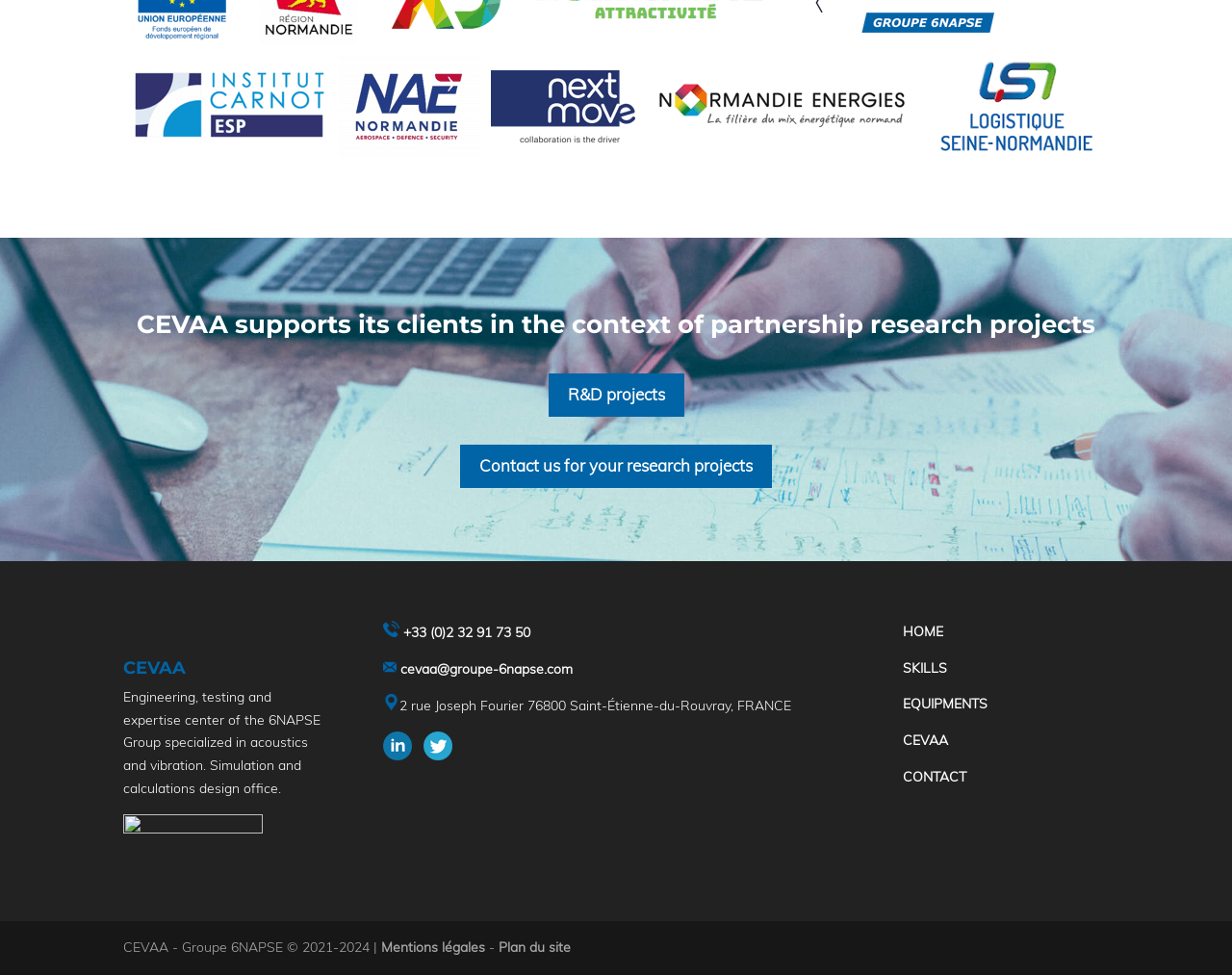What is the phone number of CEVAA?
Using the information presented in the image, please offer a detailed response to the question.

The phone number of CEVAA can be found in the link element with the text '+33 (0)2 32 91 73 50', which is located in the bottom section of the webpage.